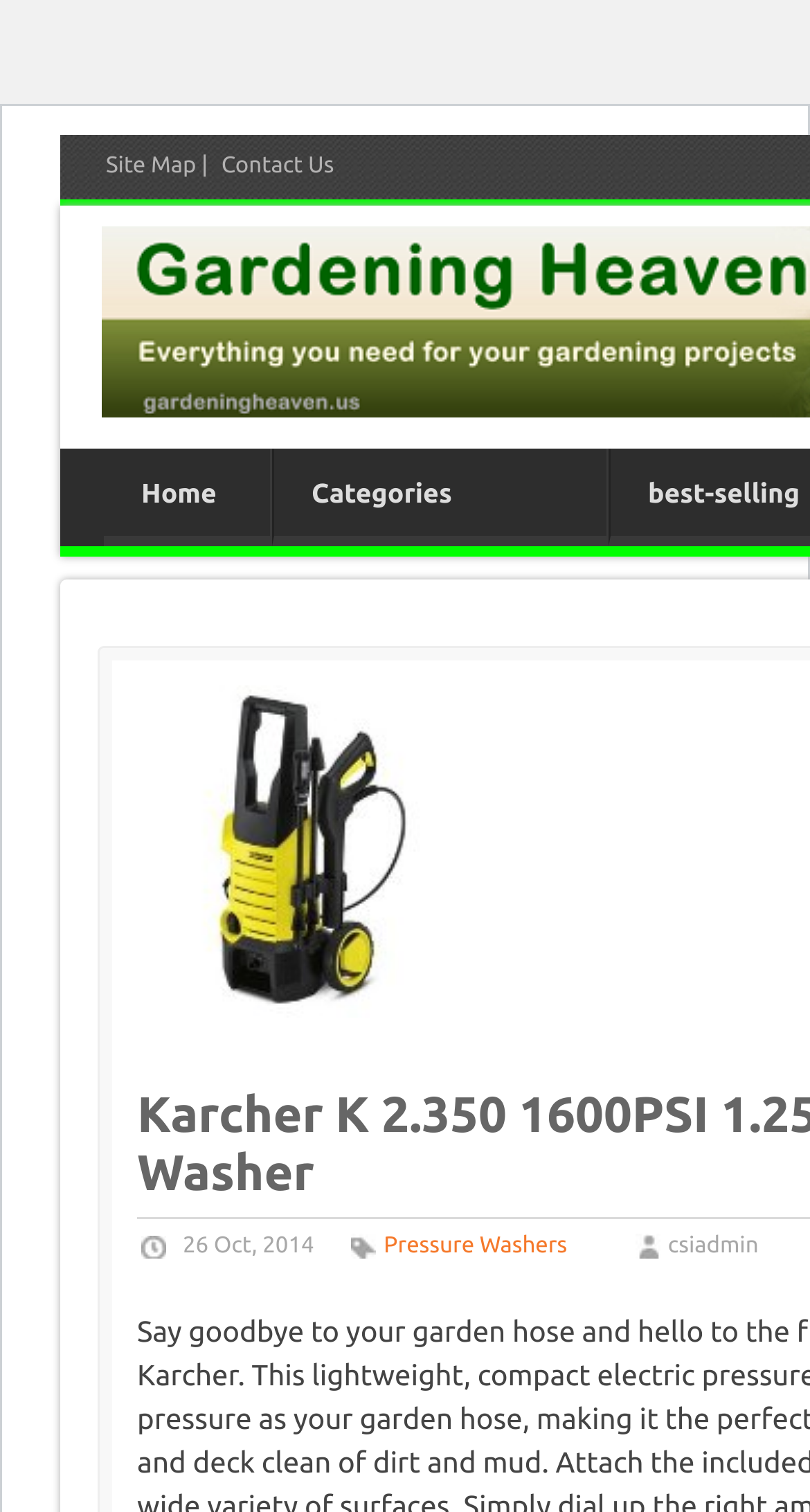Please find and give the text of the main heading on the webpage.

Karcher K 2.350 1600PSI 1.25GPM Electric Pressure Washer